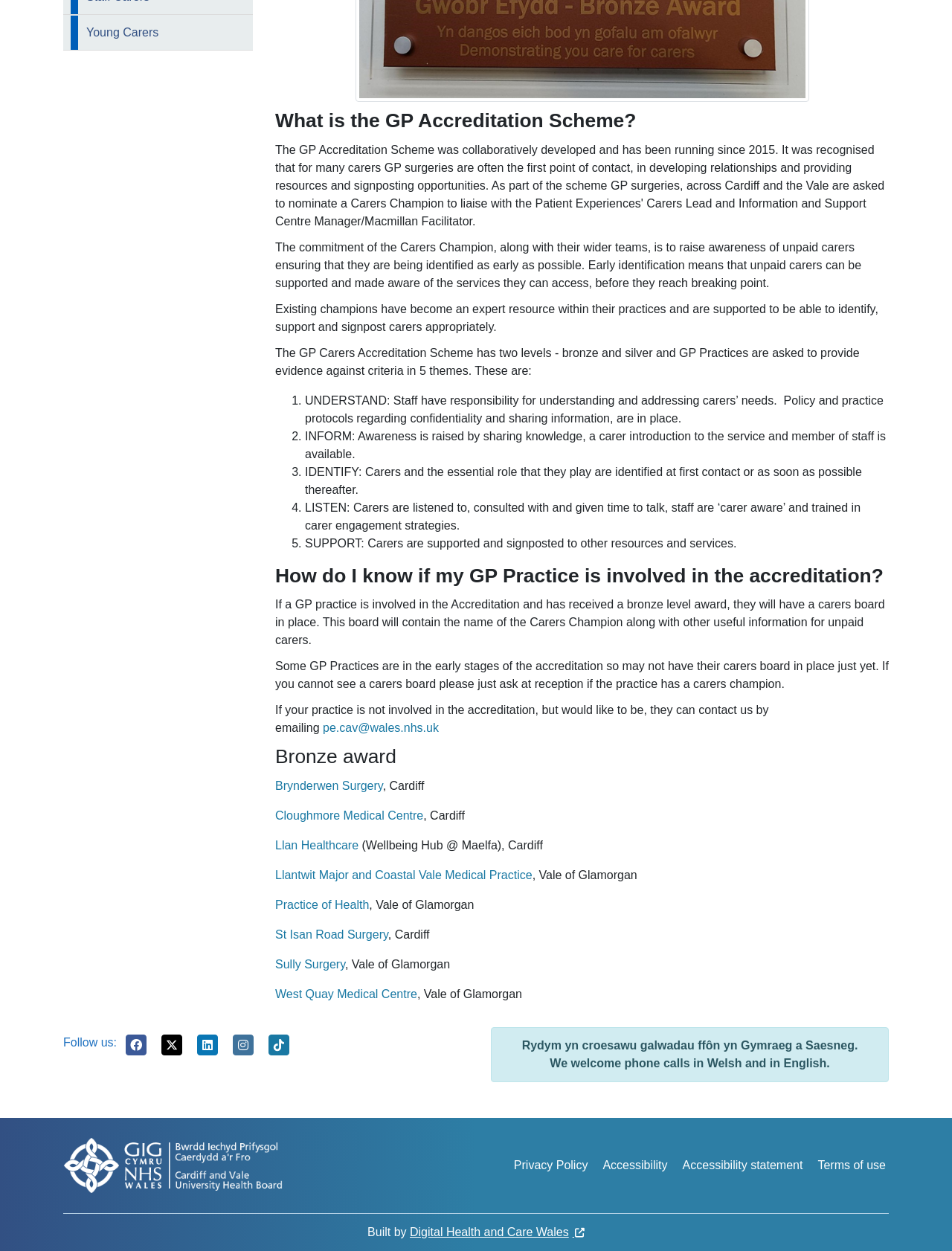Provide the bounding box coordinates of the HTML element this sentence describes: "Brynderwen Surgery". The bounding box coordinates consist of four float numbers between 0 and 1, i.e., [left, top, right, bottom].

[0.289, 0.623, 0.402, 0.633]